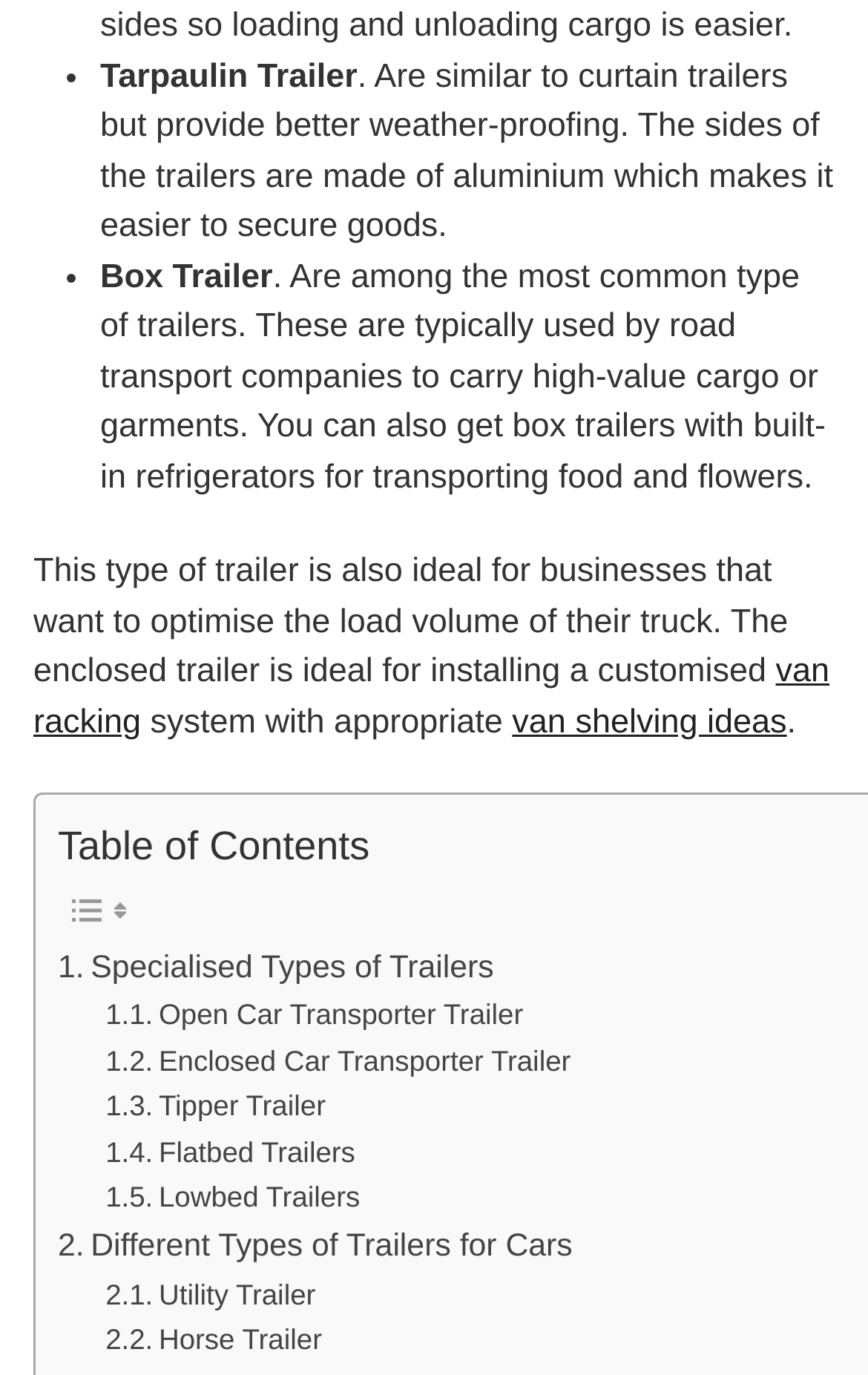What is mentioned as a benefit of using a tarpaulin trailer?
From the image, respond using a single word or phrase.

Better weather-proofing